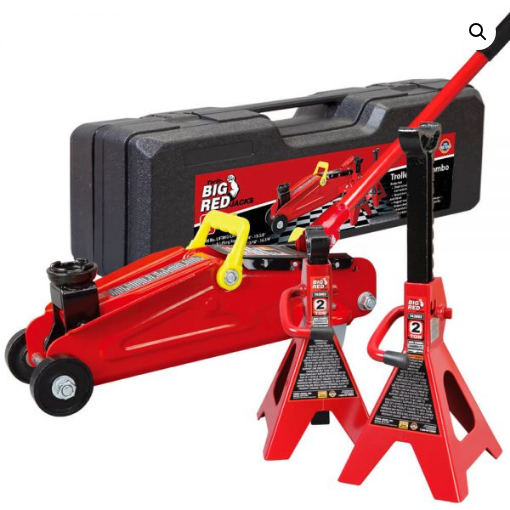What is the weight capacity of each jack stand?
Refer to the image and give a detailed answer to the query.

According to the caption, each jack stand is labeled with a weight capacity of 2 tons, ensuring safe support for vehicles during maintenance.